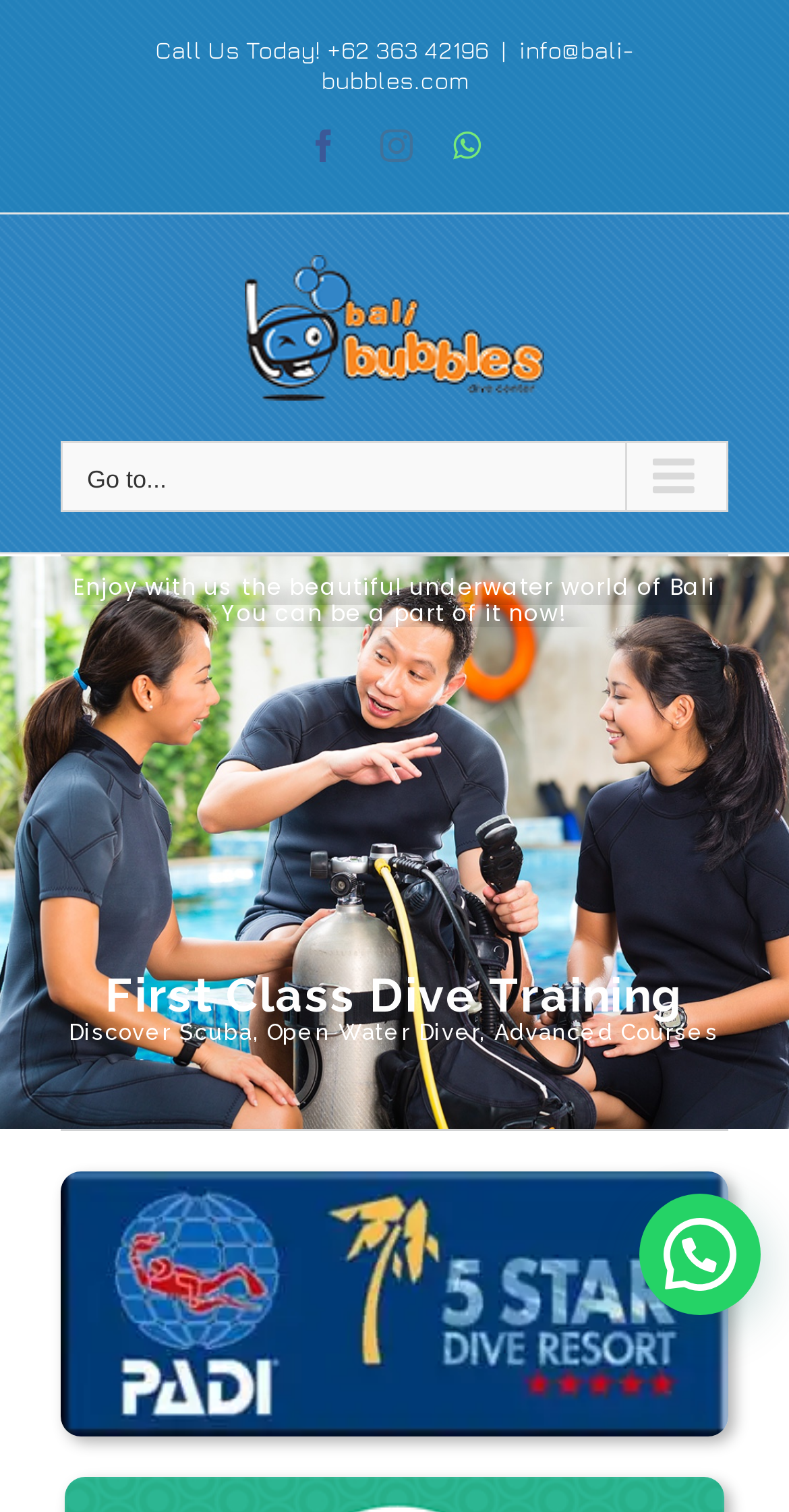Using the webpage screenshot, find the UI element described by Facebook. Provide the bounding box coordinates in the format (top-left x, top-left y, bottom-right x, bottom-right y), ensuring all values are floating point numbers between 0 and 1.

[0.39, 0.086, 0.431, 0.108]